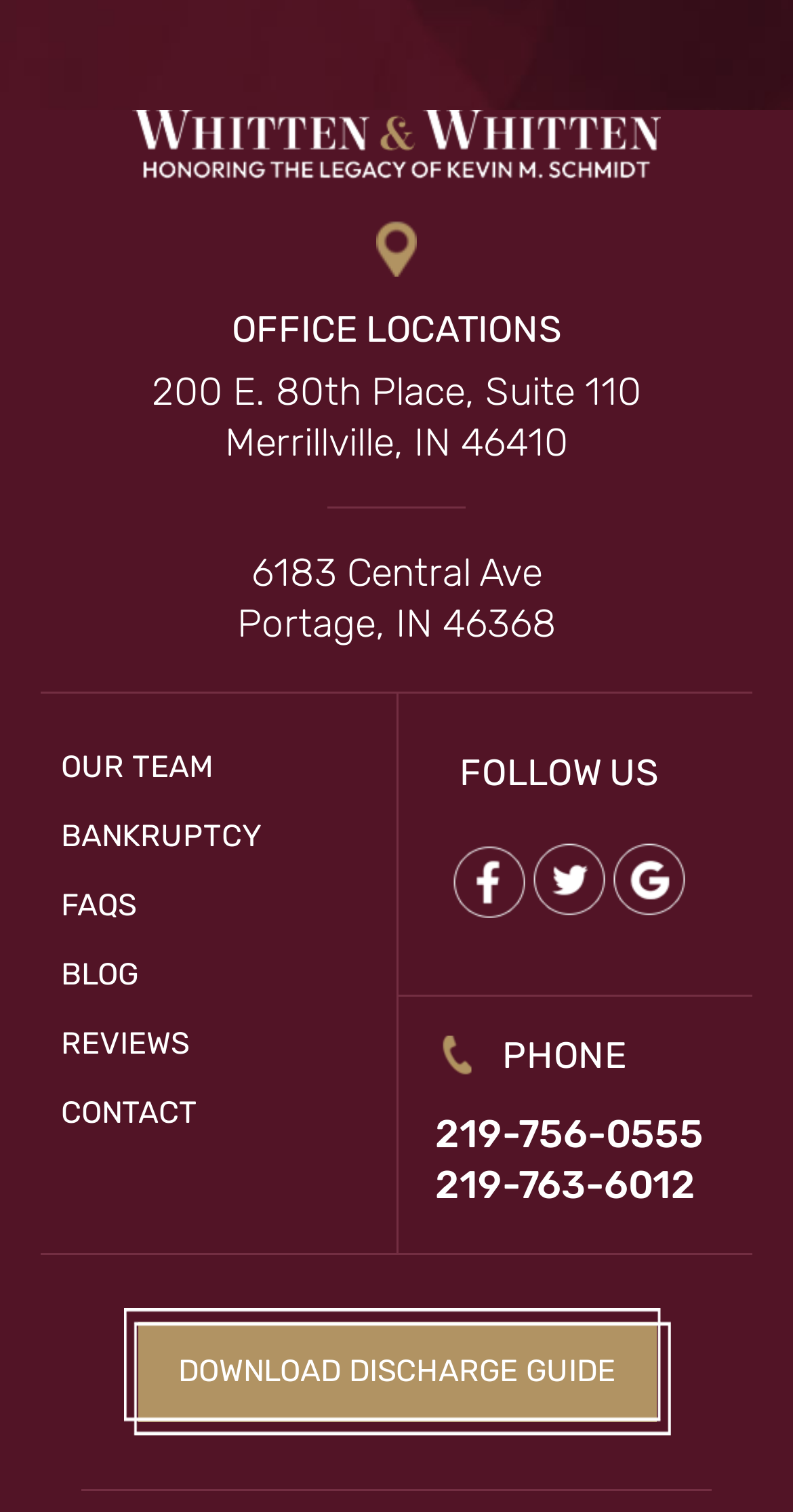Can you find the bounding box coordinates for the element that needs to be clicked to execute this instruction: "Learn about the team"? The coordinates should be given as four float numbers between 0 and 1, i.e., [left, top, right, bottom].

[0.077, 0.495, 0.269, 0.519]